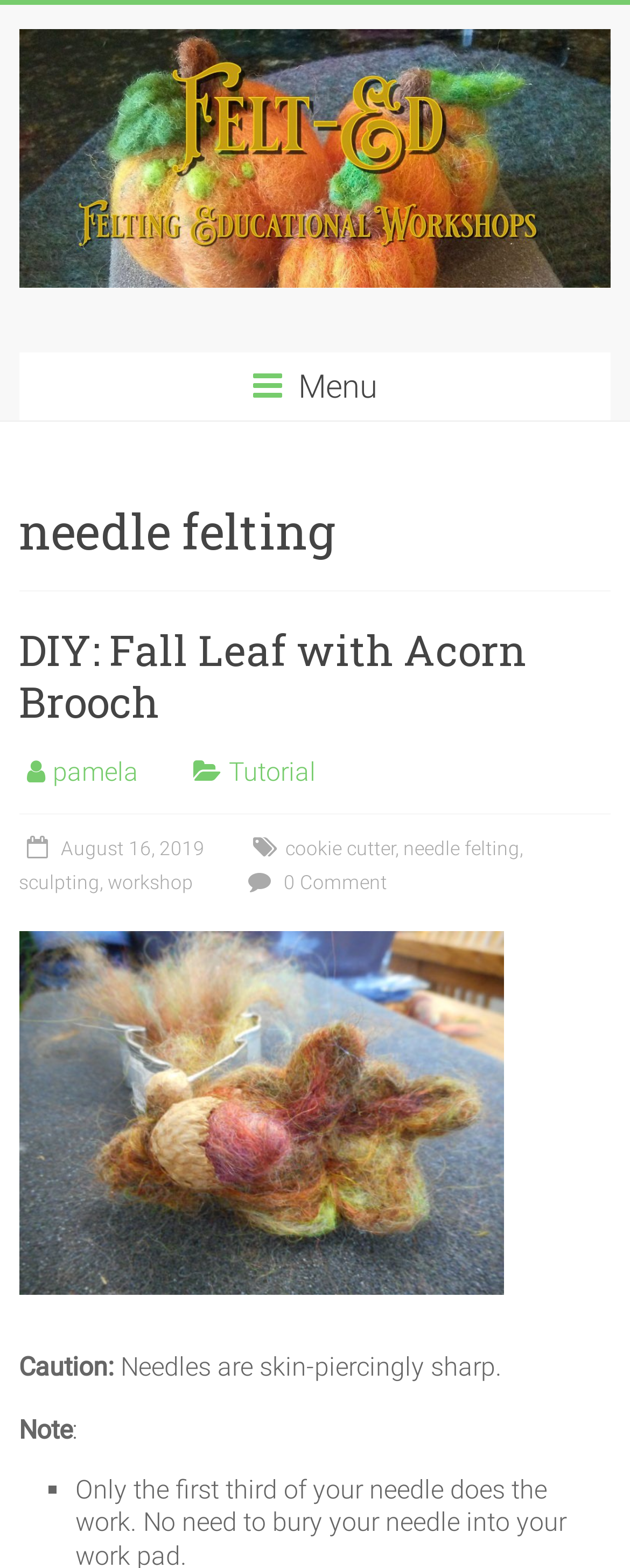Offer a thorough description of the webpage.

The webpage is about needle felting, with a prominent link to "Felt-ED" at the top, accompanied by an image with the same name. Below this, there are three headings: an empty heading, a "Menu" heading with a hamburger icon, and a "needle felting" heading. 

Under the "needle felting" heading, there is a section with a heading "DIY: Fall Leaf with Acorn Brooch" that contains a link to the same title. To the right of this section, there are several links, including "pamela", "Tutorial", a date "August 16, 2019", "cookie cutter", "needle felting", "sculpting", "workshop", and "0 Comment". 

At the bottom of the page, there are two cautionary notes: one warning that "Needles are skin-piercingly sharp" and another labeled "Note" with a list marker "■" to the right.